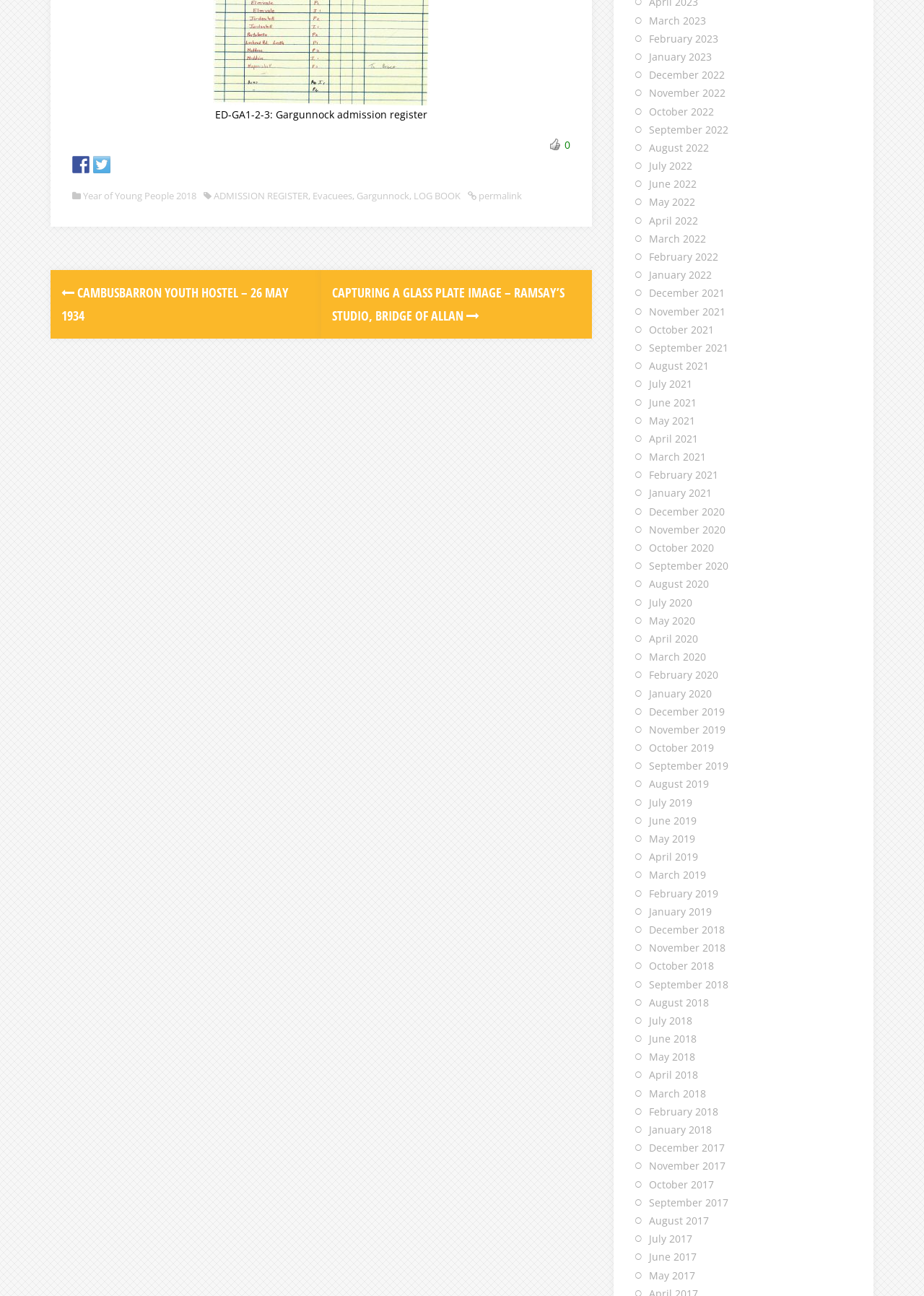Identify the bounding box coordinates of the clickable region necessary to fulfill the following instruction: "check the wiki". The bounding box coordinates should be four float numbers between 0 and 1, i.e., [left, top, right, bottom].

None